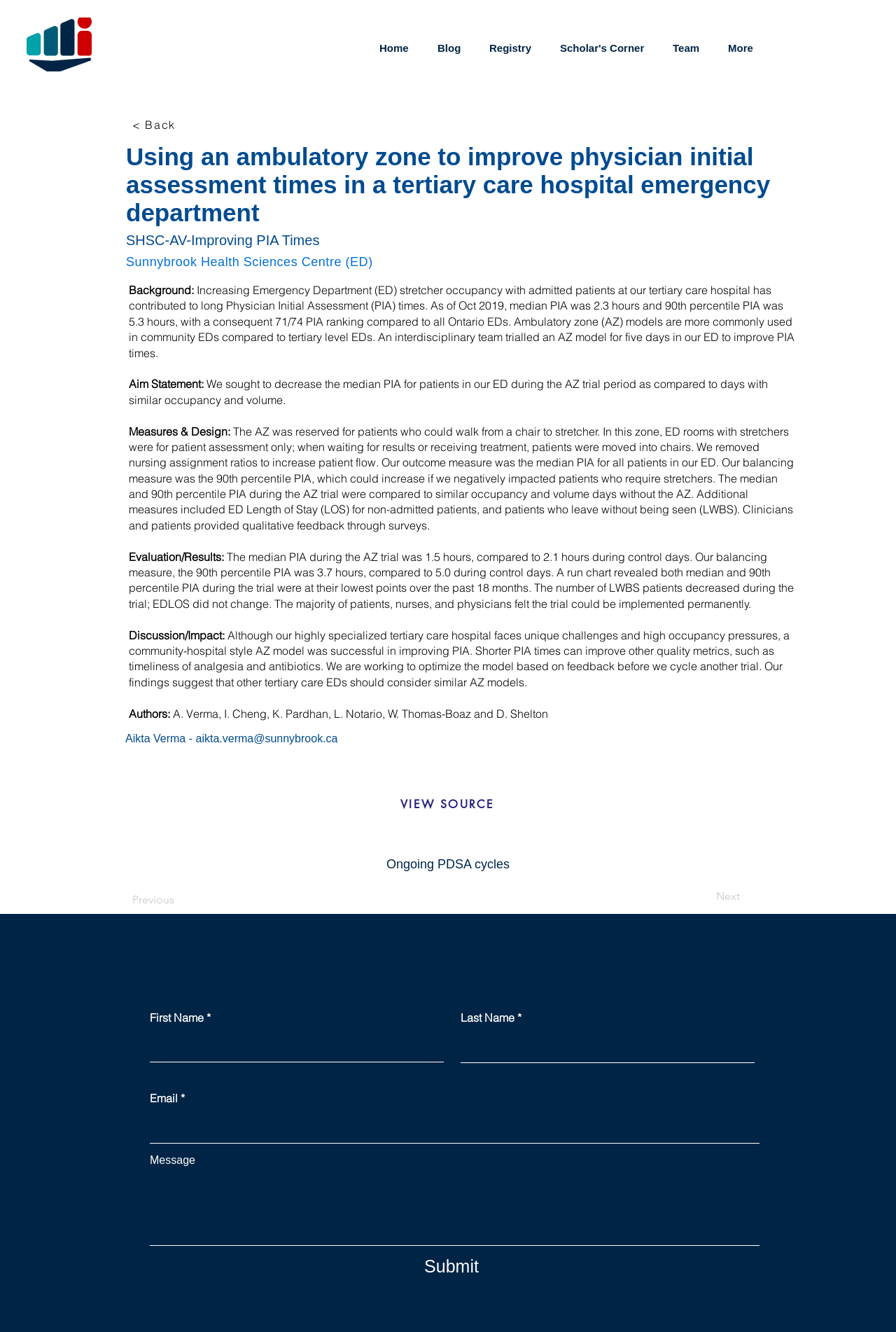Respond to the question below with a concise word or phrase:
What is the median PIA during the AZ trial?

1.5 hours